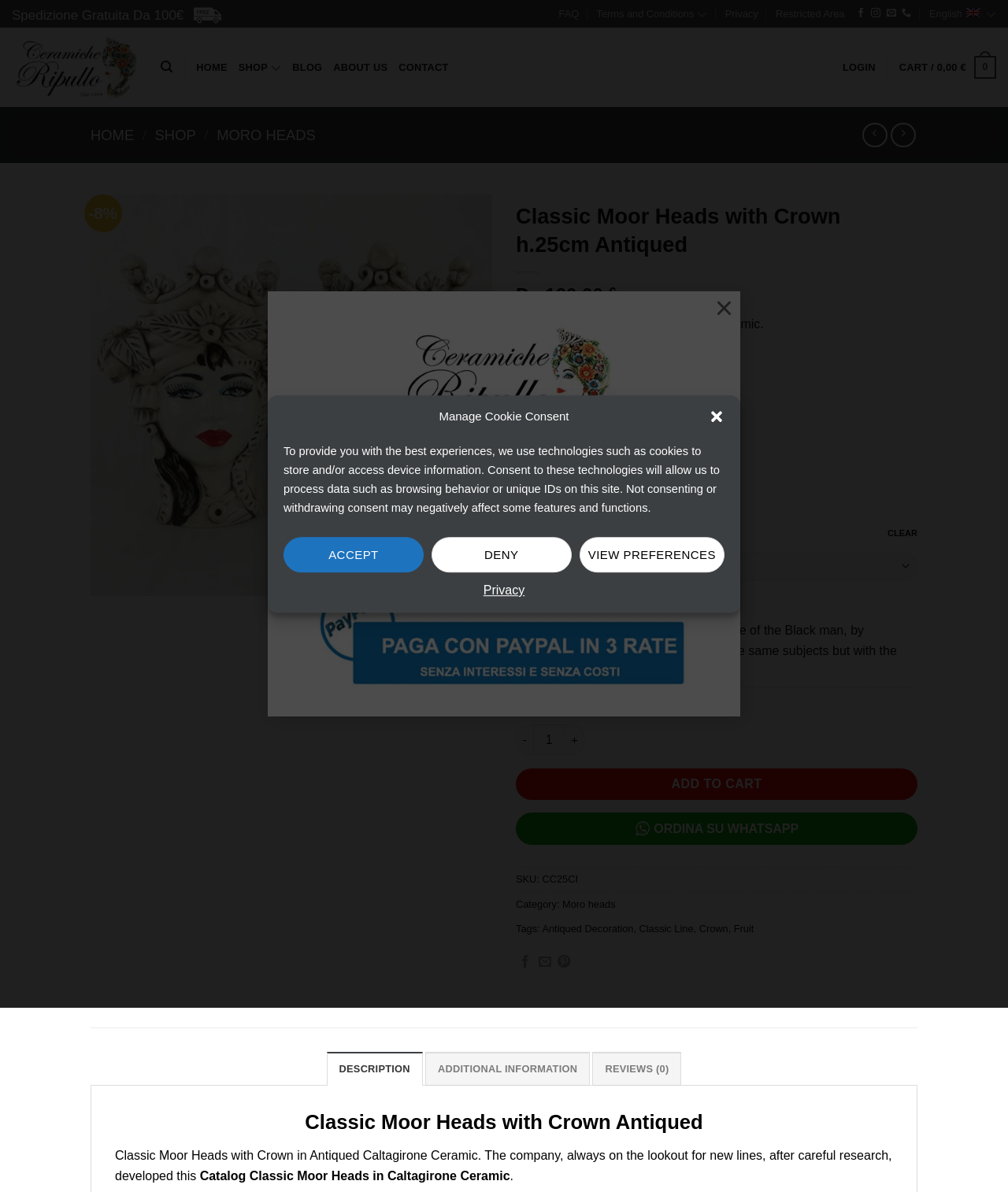Find the bounding box of the element with the following description: "parent_node: -8%". The coordinates must be four float numbers between 0 and 1, formatted as [left, top, right, bottom].

[0.09, 0.163, 0.488, 0.5]